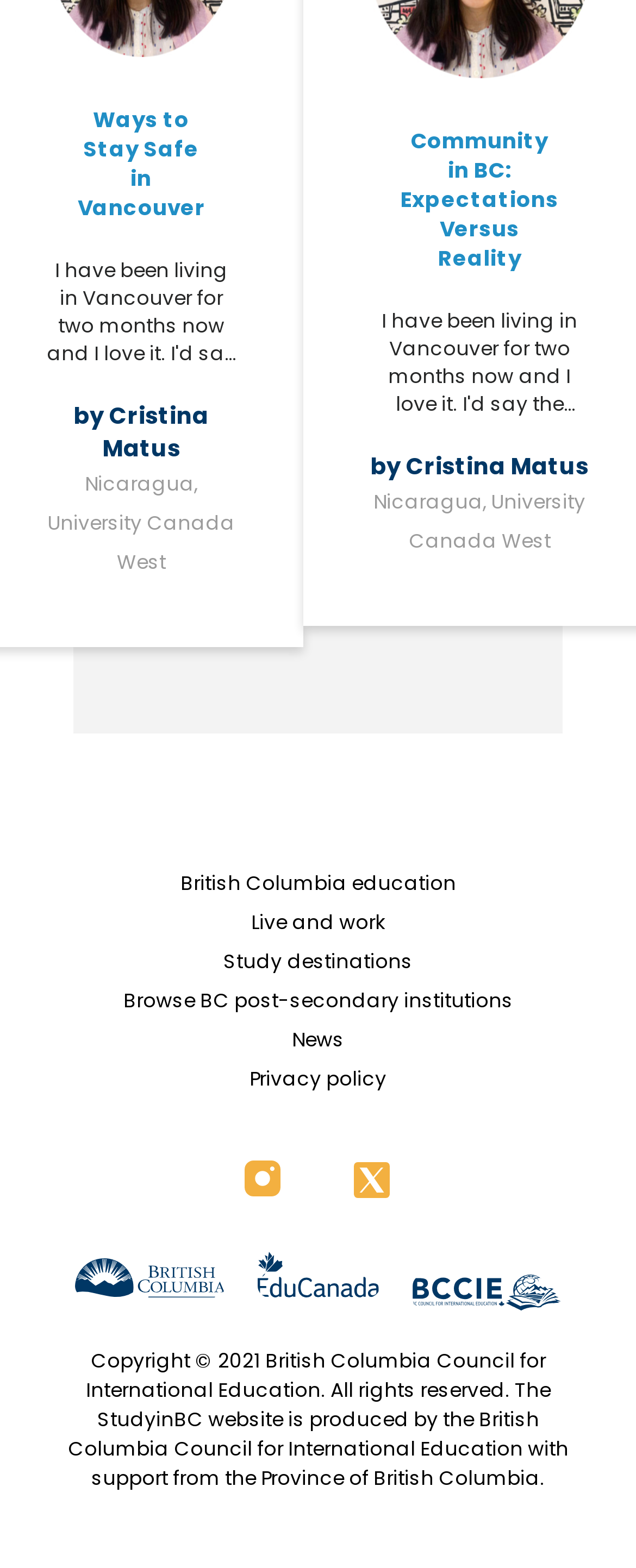Find the bounding box coordinates of the element to click in order to complete the given instruction: "Explore British Columbia education."

[0.283, 0.554, 0.717, 0.572]